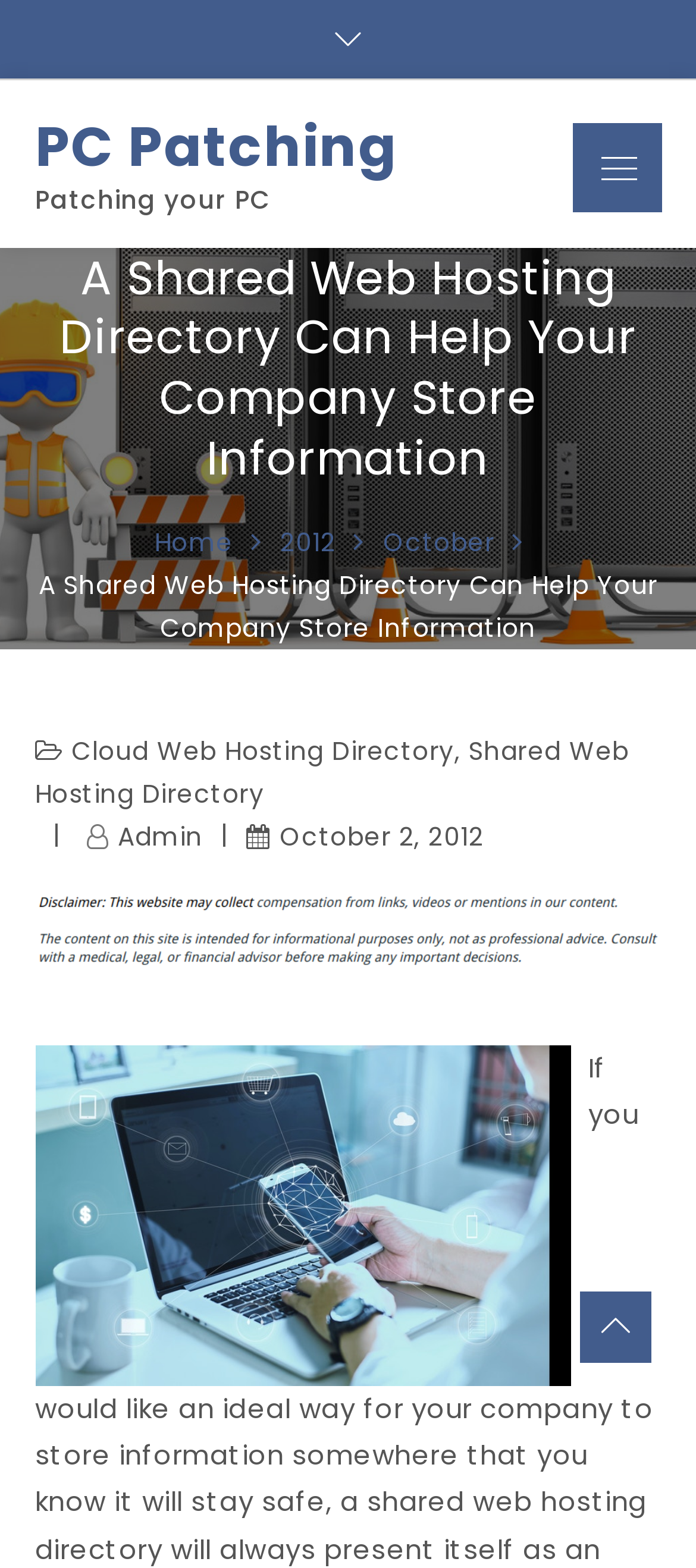Please reply with a single word or brief phrase to the question: 
What is the company's concern?

Information safety